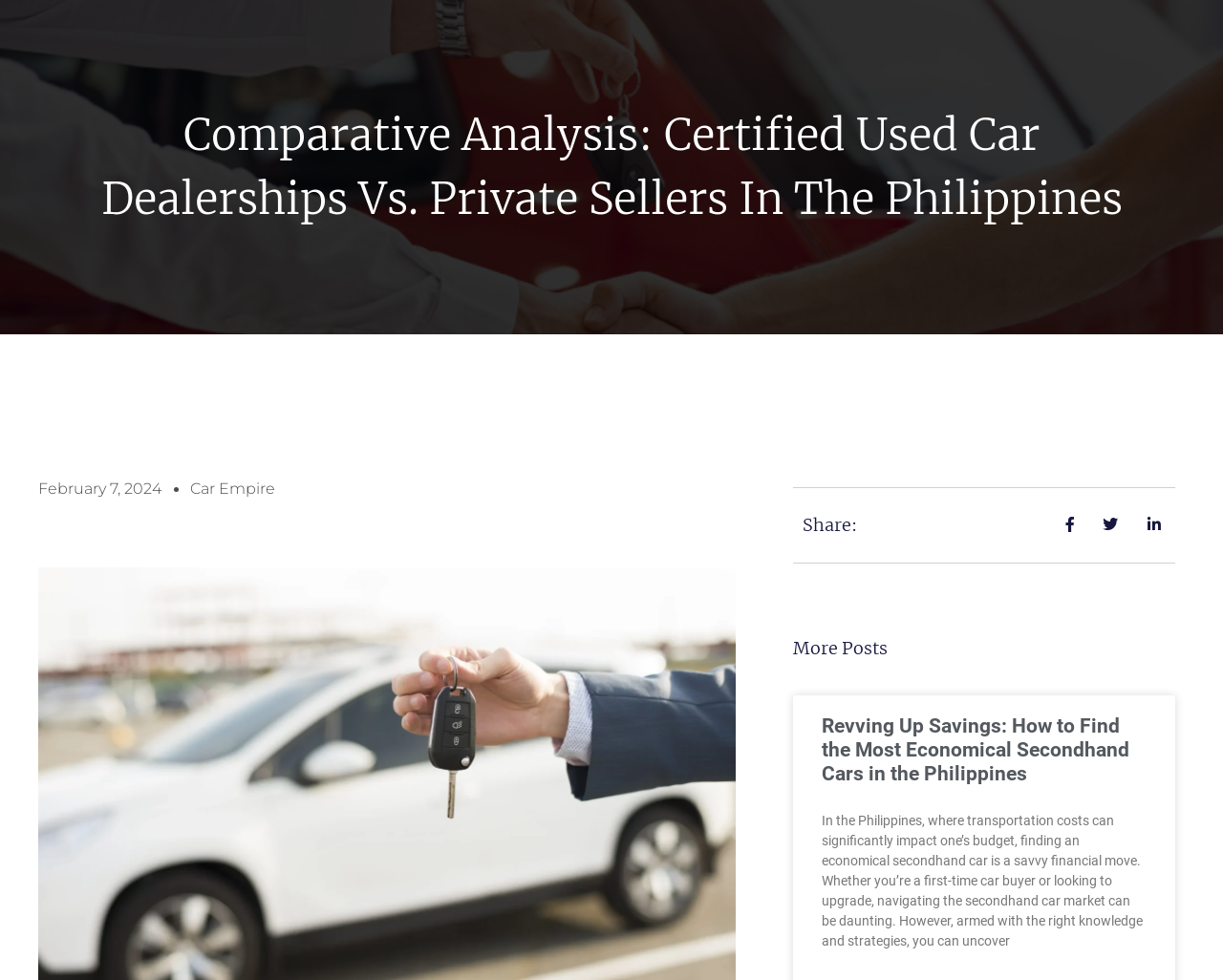Extract the main heading text from the webpage.

Comparative Analysis: Certified Used Car Dealerships Vs. Private Sellers In The Philippines